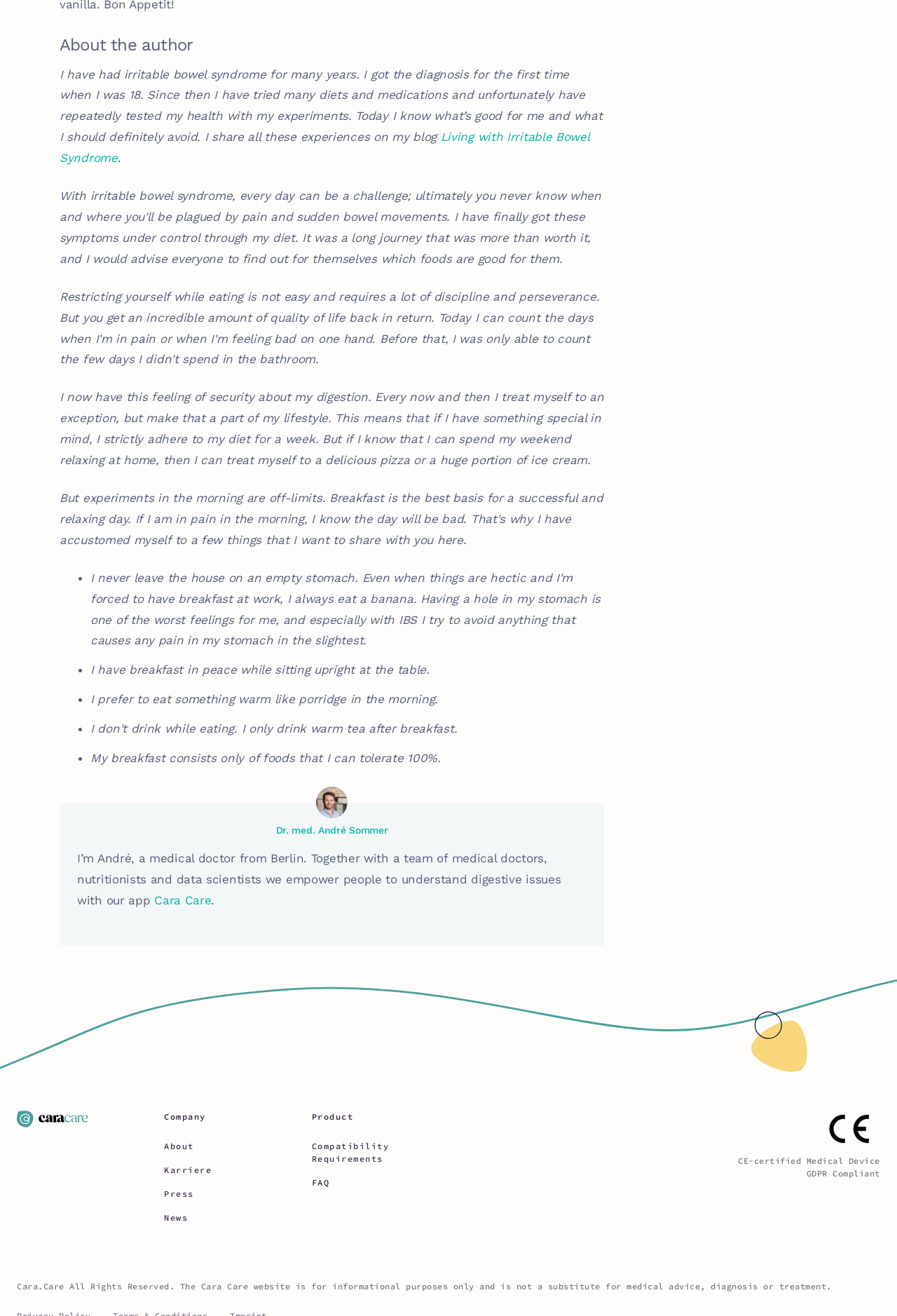What is the name of the app mentioned on the webpage?
Based on the screenshot, provide a one-word or short-phrase response.

Cara Care